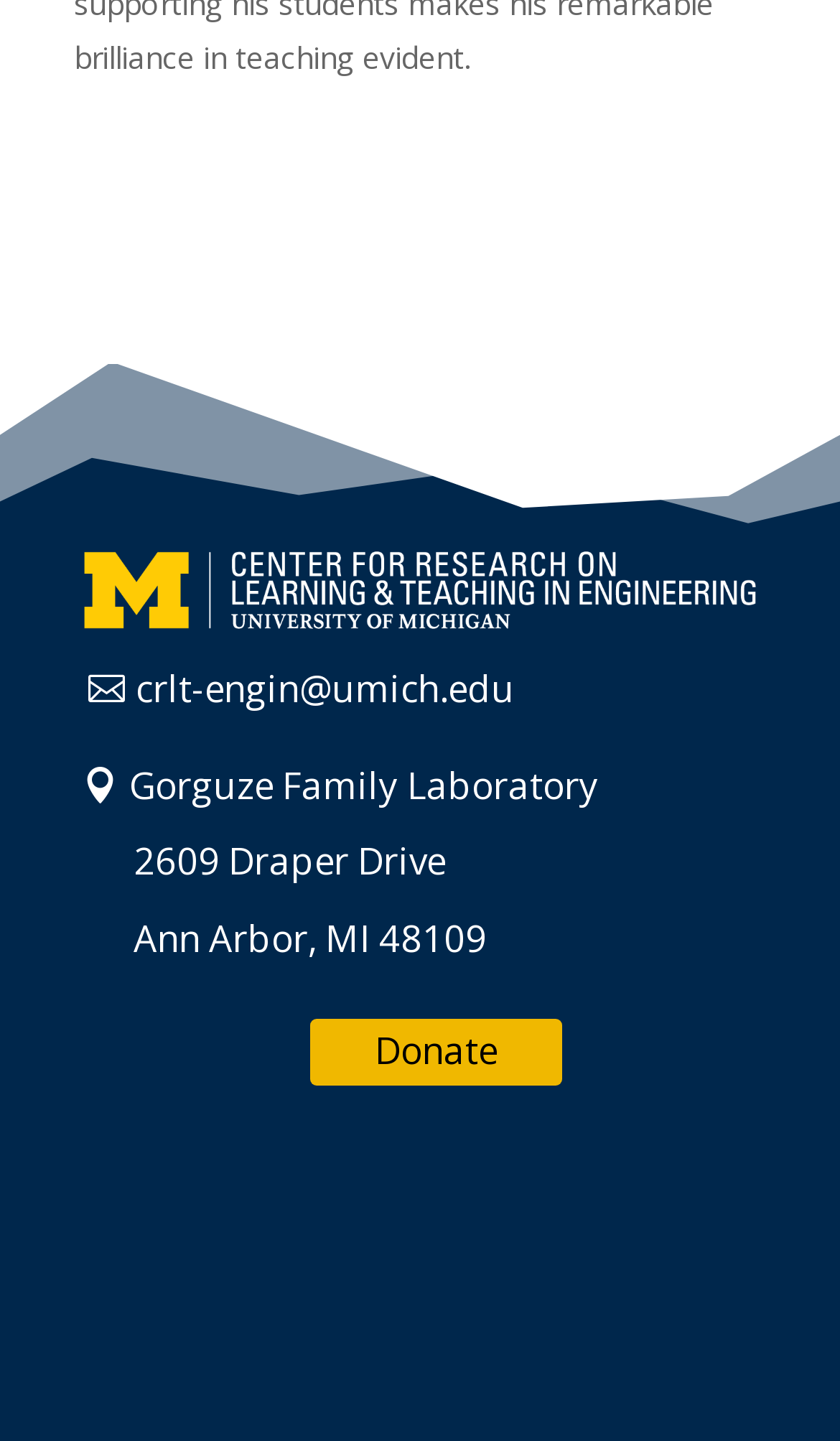Please provide the bounding box coordinate of the region that matches the element description: 2609 Draper Drive. Coordinates should be in the format (top-left x, top-left y, bottom-right x, bottom-right y) and all values should be between 0 and 1.

[0.154, 0.569, 0.608, 0.622]